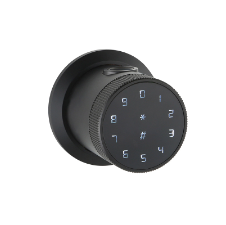Respond with a single word or phrase:
What is the range of numbers displayed on the numeric keypad?

0 through 9